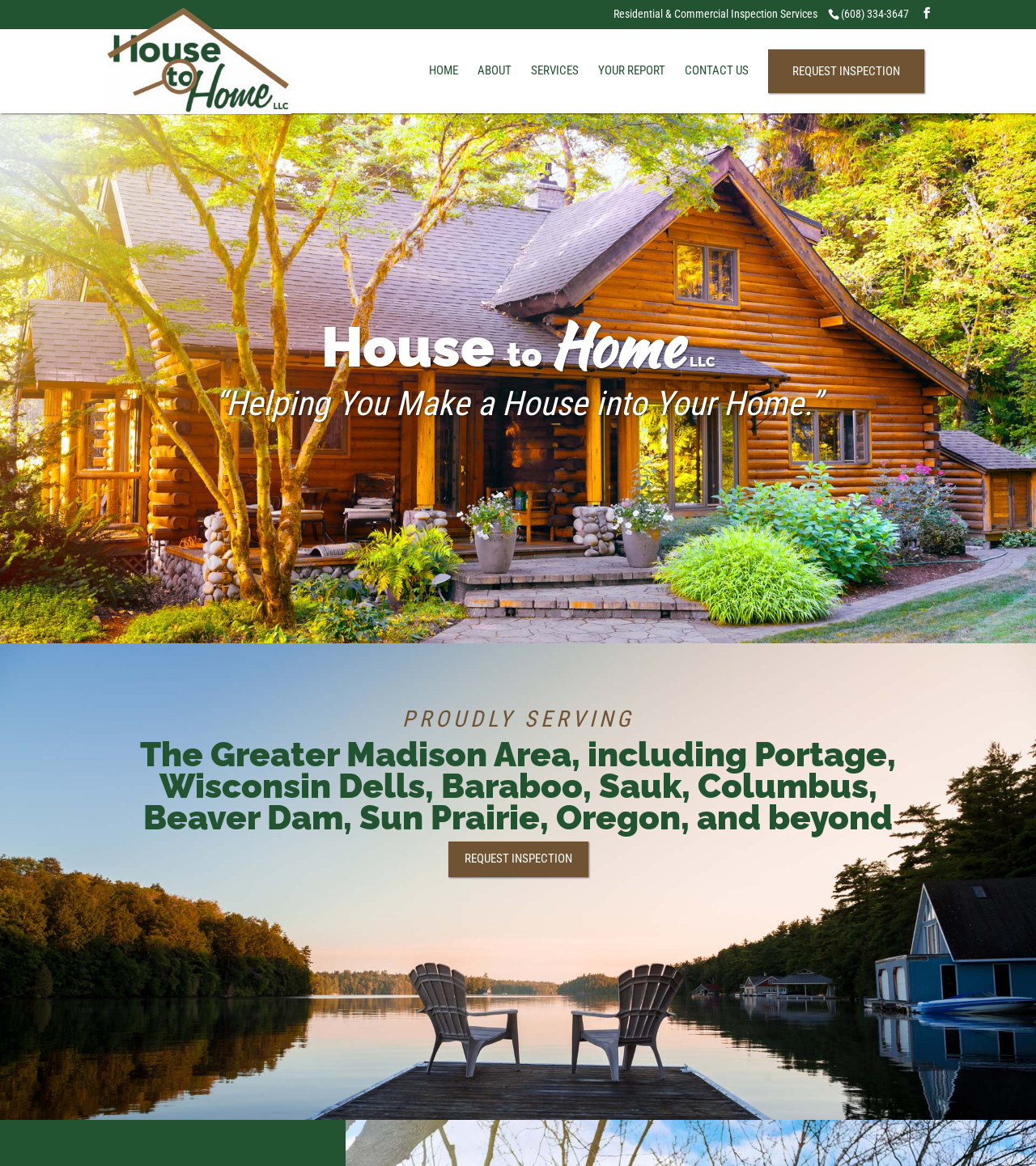What is the last menu item?
Answer briefly with a single word or phrase based on the image.

CONTACT US